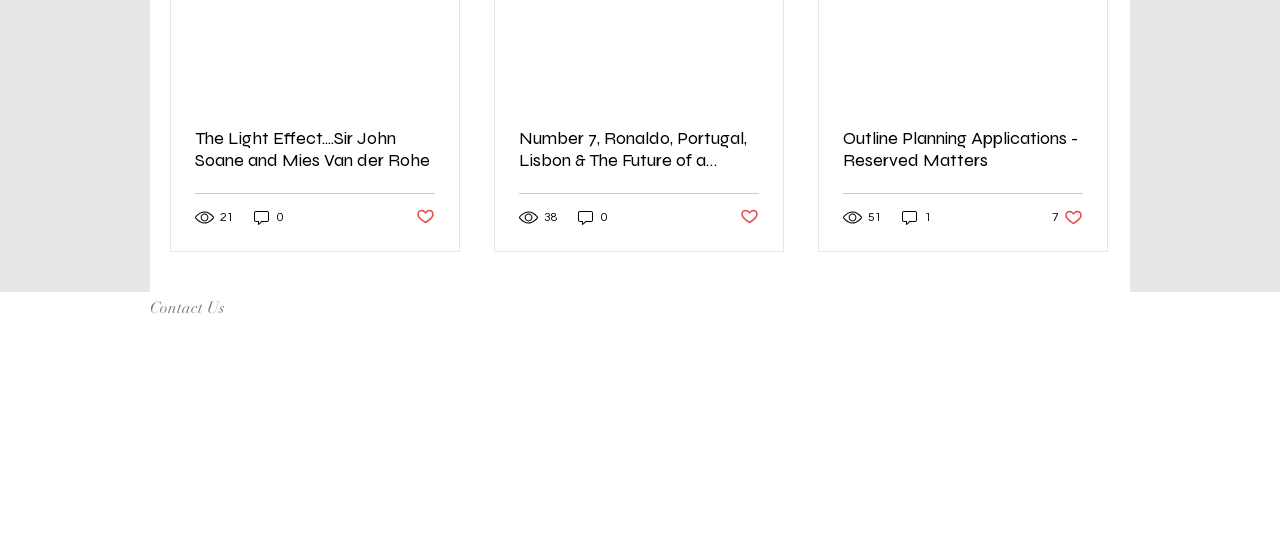How many likes does the third post have?
Refer to the screenshot and deliver a thorough answer to the question presented.

I examined the button element with the text '7 likes. Post not marked as liked' and found it associated with the third post, which is titled 'Outline Planning Applications - Reserved Matters'.